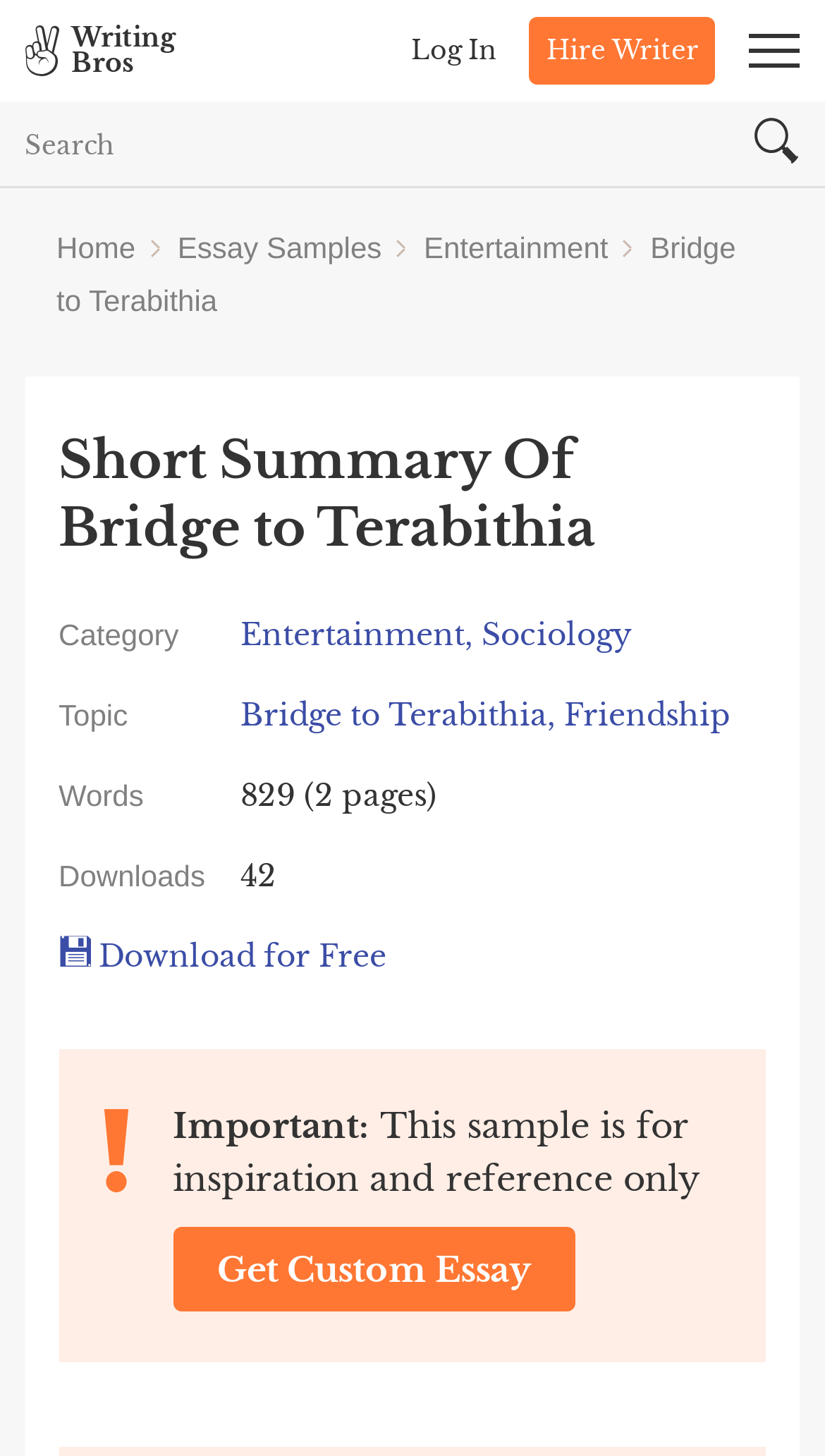What is the purpose of the sample essay?
Based on the content of the image, thoroughly explain and answer the question.

I found the purpose of the sample essay by reading the 'Important:' section, which states that 'This sample is for inspiration and reference only'.